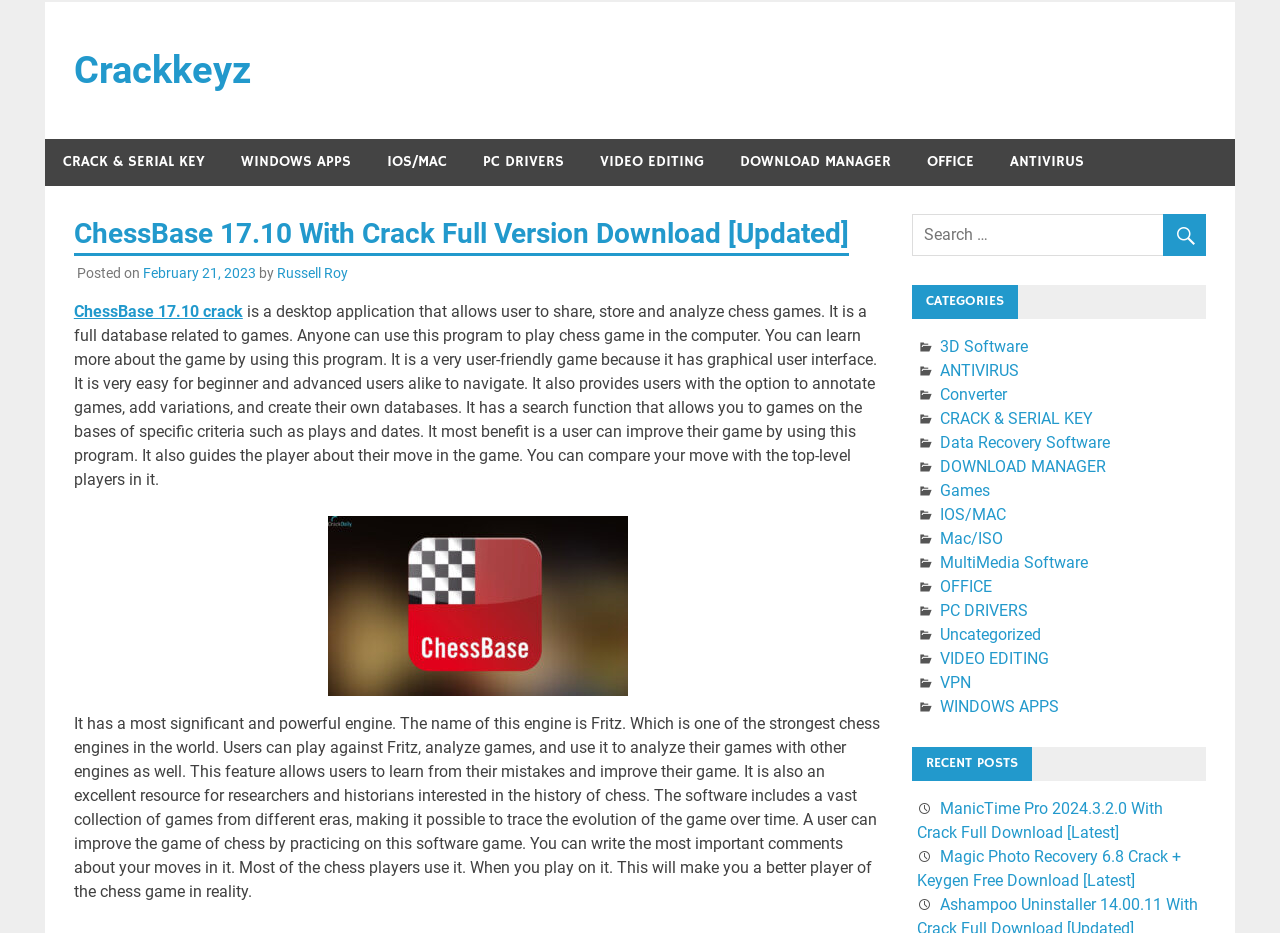Please give a succinct answer to the question in one word or phrase:
What can users do with their games in ChessBase 17.10?

Annotate, add variations, and create databases